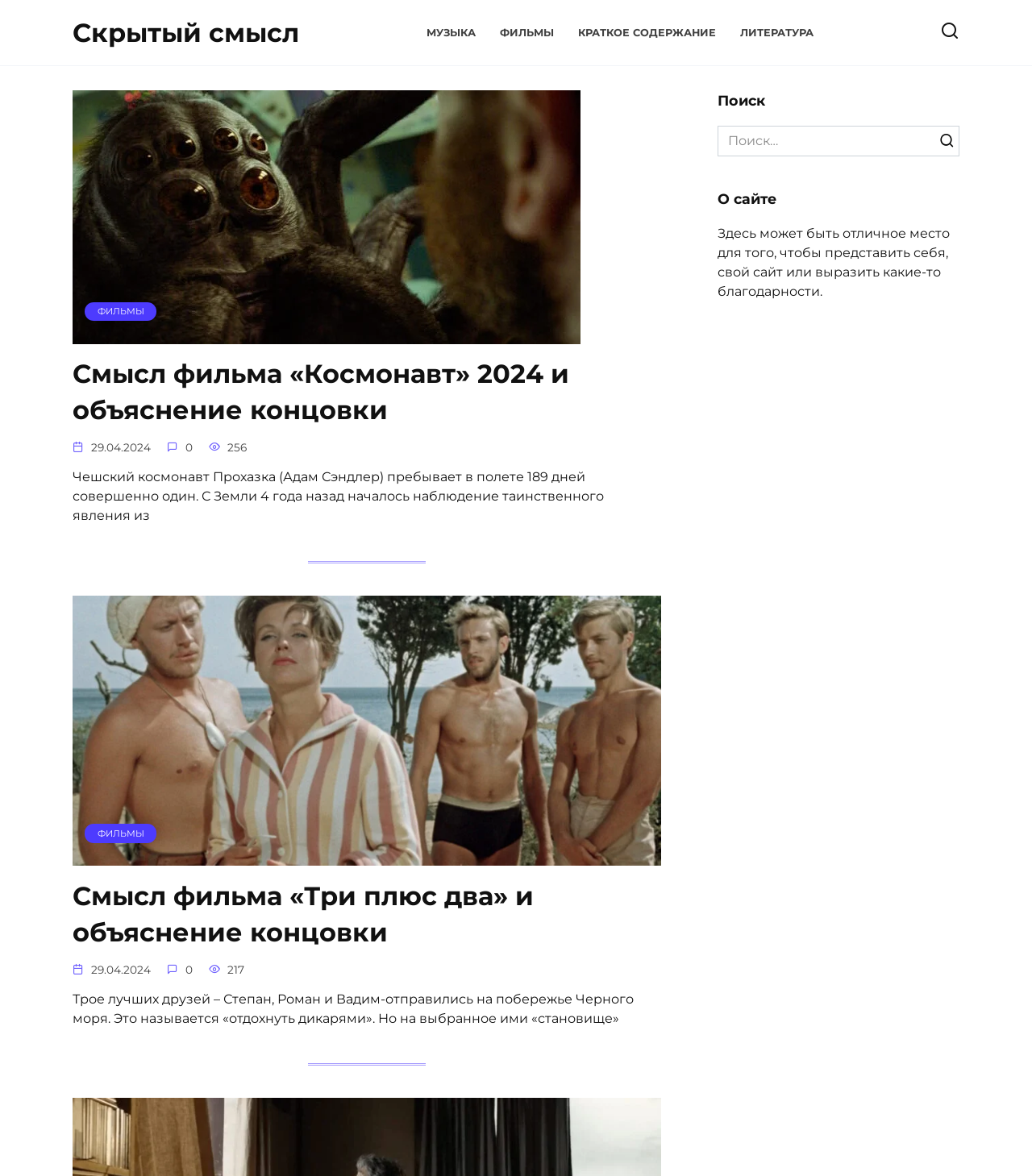Please answer the following question as detailed as possible based on the image: 
How many links are under ФИЛЬМЫ?

I counted the number of links under the ФИЛЬМЫ category, which are 'Смысл фильма «Космонавт» 2024 и объяснение концовки ФИЛЬМЫ' and 'Смысл фильма «Три плюс два» и объяснение концовки ФИЛЬМЫ'. Therefore, there are 2 links under ФИЛЬМЫ.